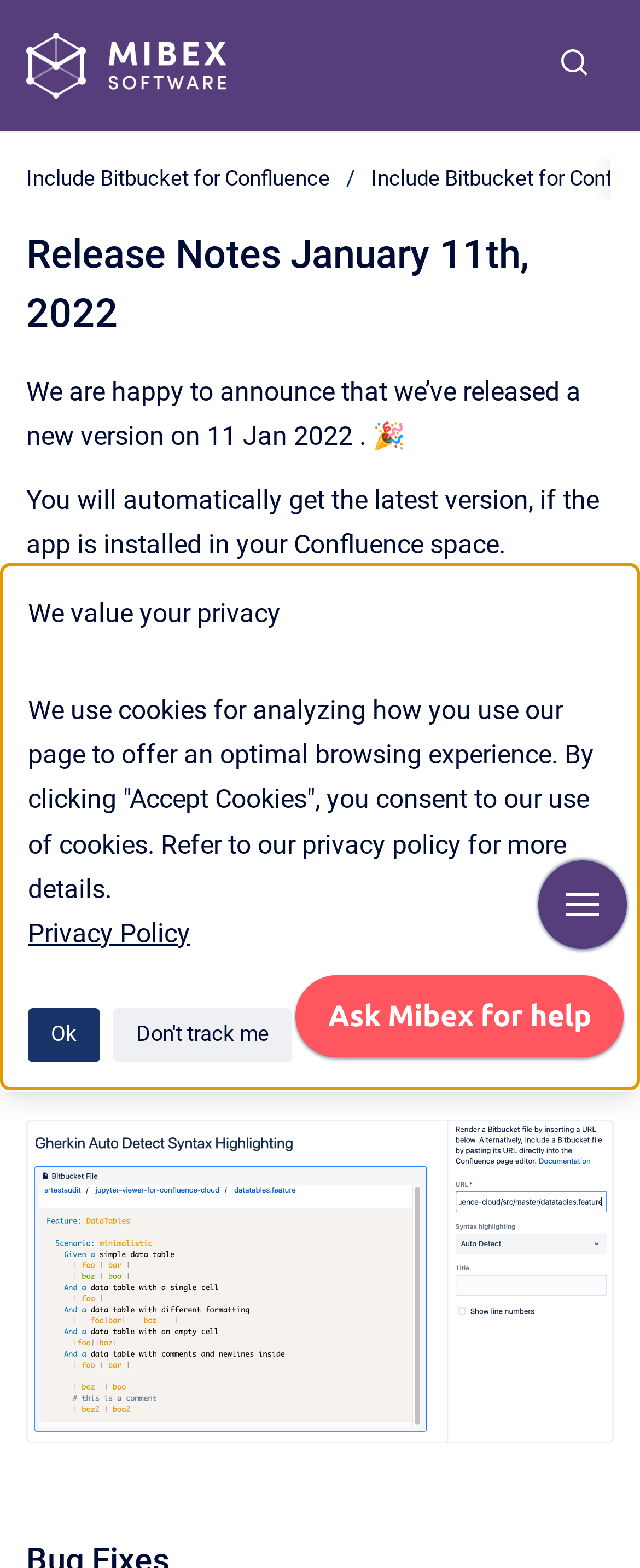Find the bounding box coordinates for the UI element that matches this description: "Ok".

[0.044, 0.643, 0.156, 0.677]